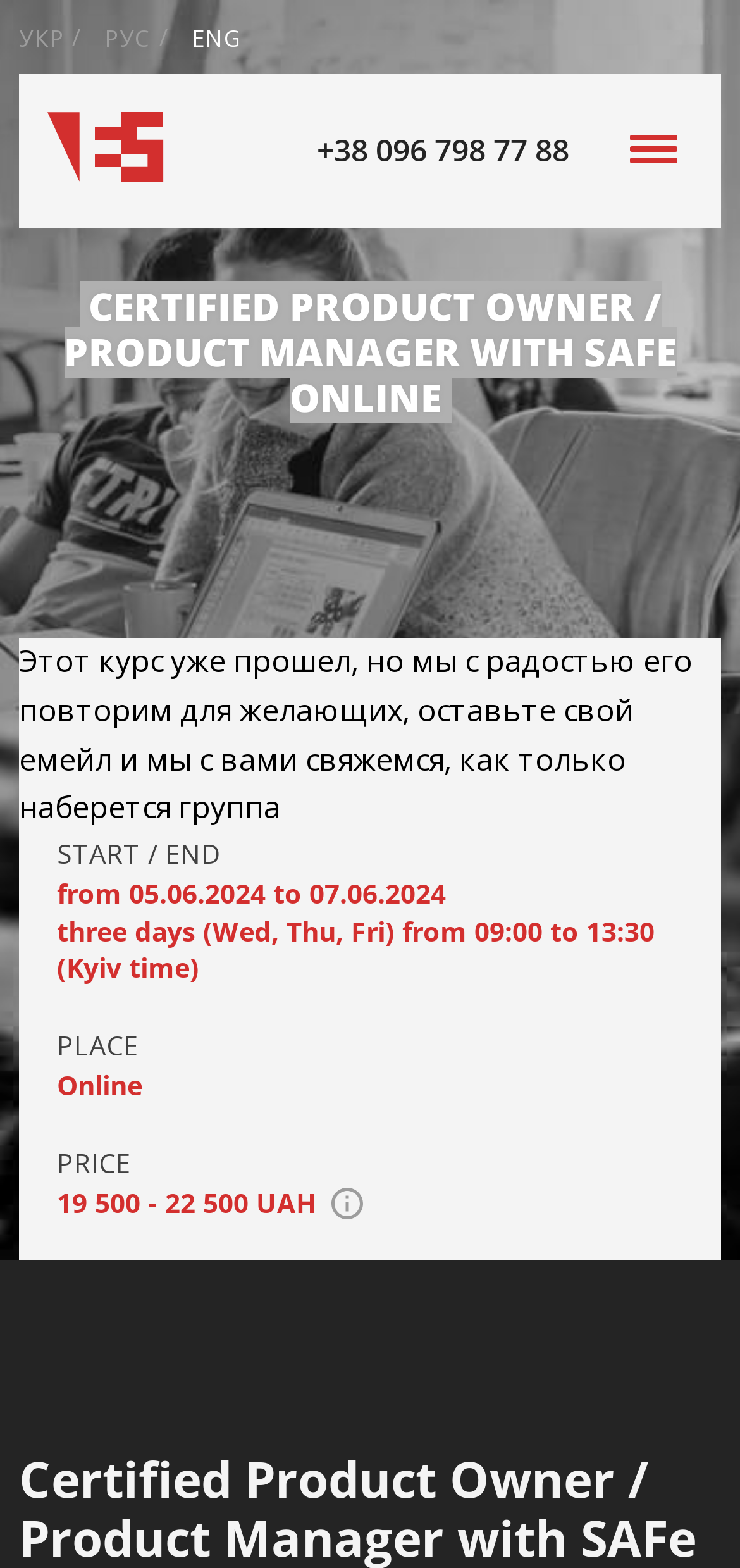What is the price range of the course?
Give a comprehensive and detailed explanation for the question.

I found the price information on the webpage, which states that the course price ranges from 19 500 to 22 500 UAH.